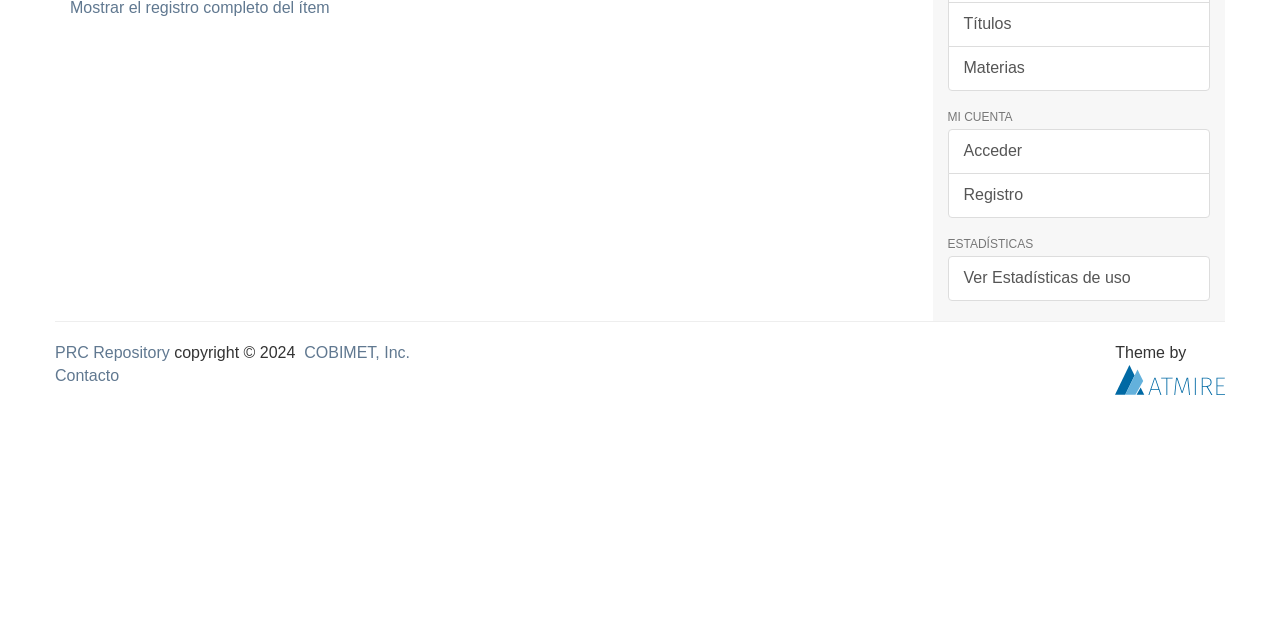Identify the bounding box coordinates for the UI element described as: "Ver Estadísticas de uso". The coordinates should be provided as four floats between 0 and 1: [left, top, right, bottom].

[0.74, 0.4, 0.945, 0.47]